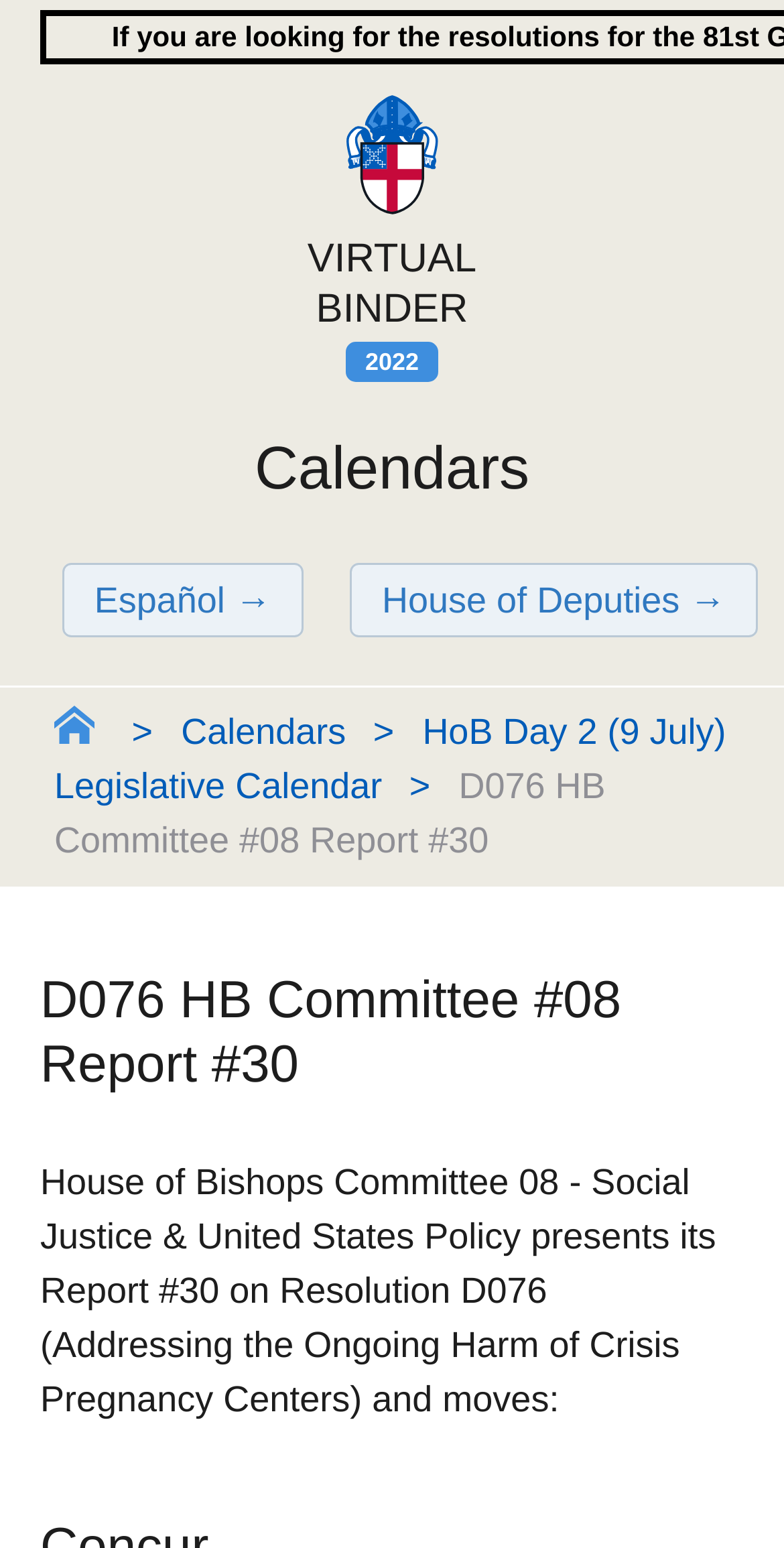Using the image as a reference, answer the following question in as much detail as possible:
What is the title of the calendar being viewed?

There is a link element with the description 'HoB Day 2 (9 July) Legislative Calendar>' which suggests that the current calendar being viewed is the HoB Day 2 (9 July) Legislative Calendar.